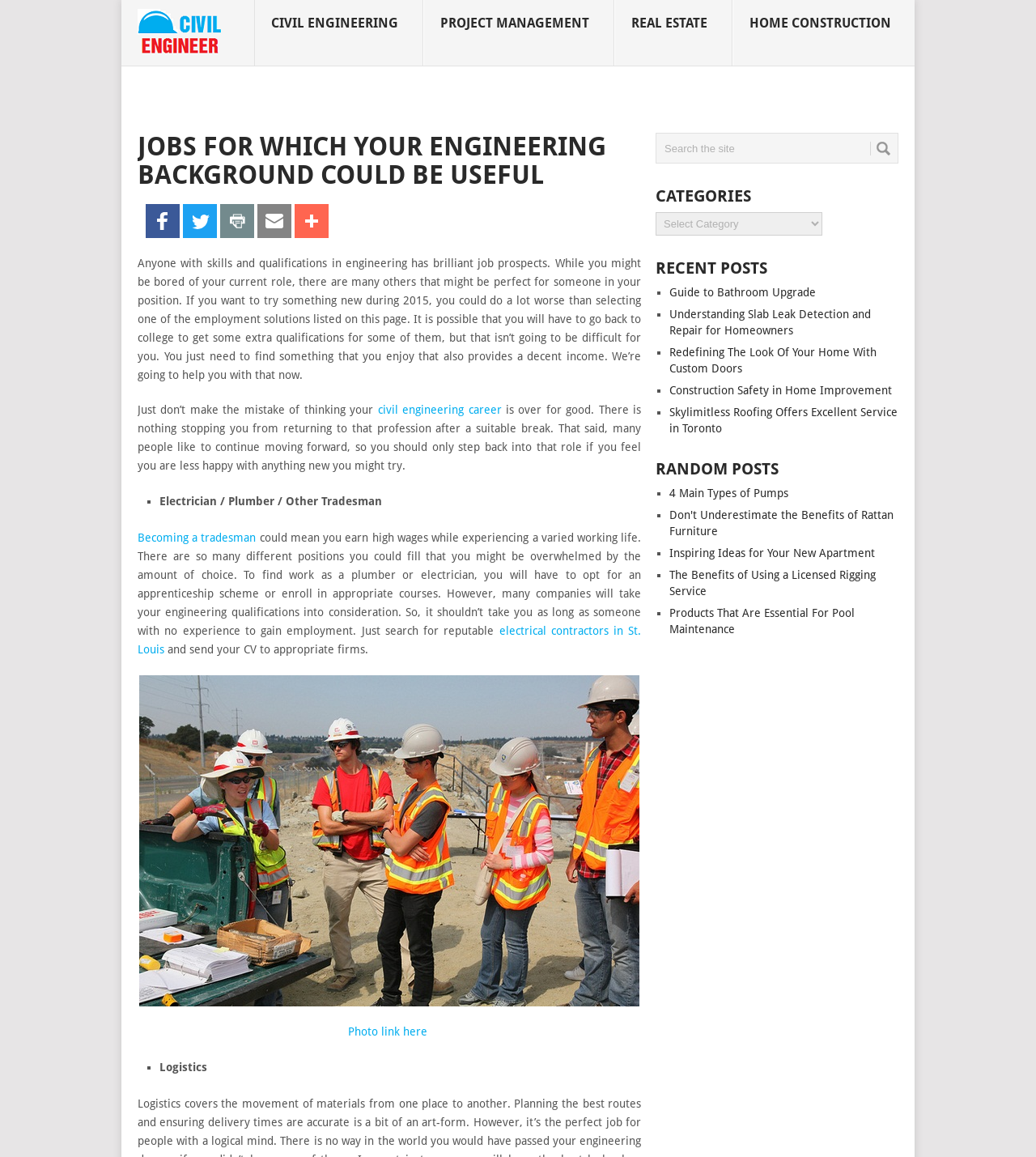Please find the bounding box coordinates of the element that must be clicked to perform the given instruction: "Click the 'Becoming a tradesman' link". The coordinates should be four float numbers from 0 to 1, i.e., [left, top, right, bottom].

[0.133, 0.459, 0.247, 0.471]